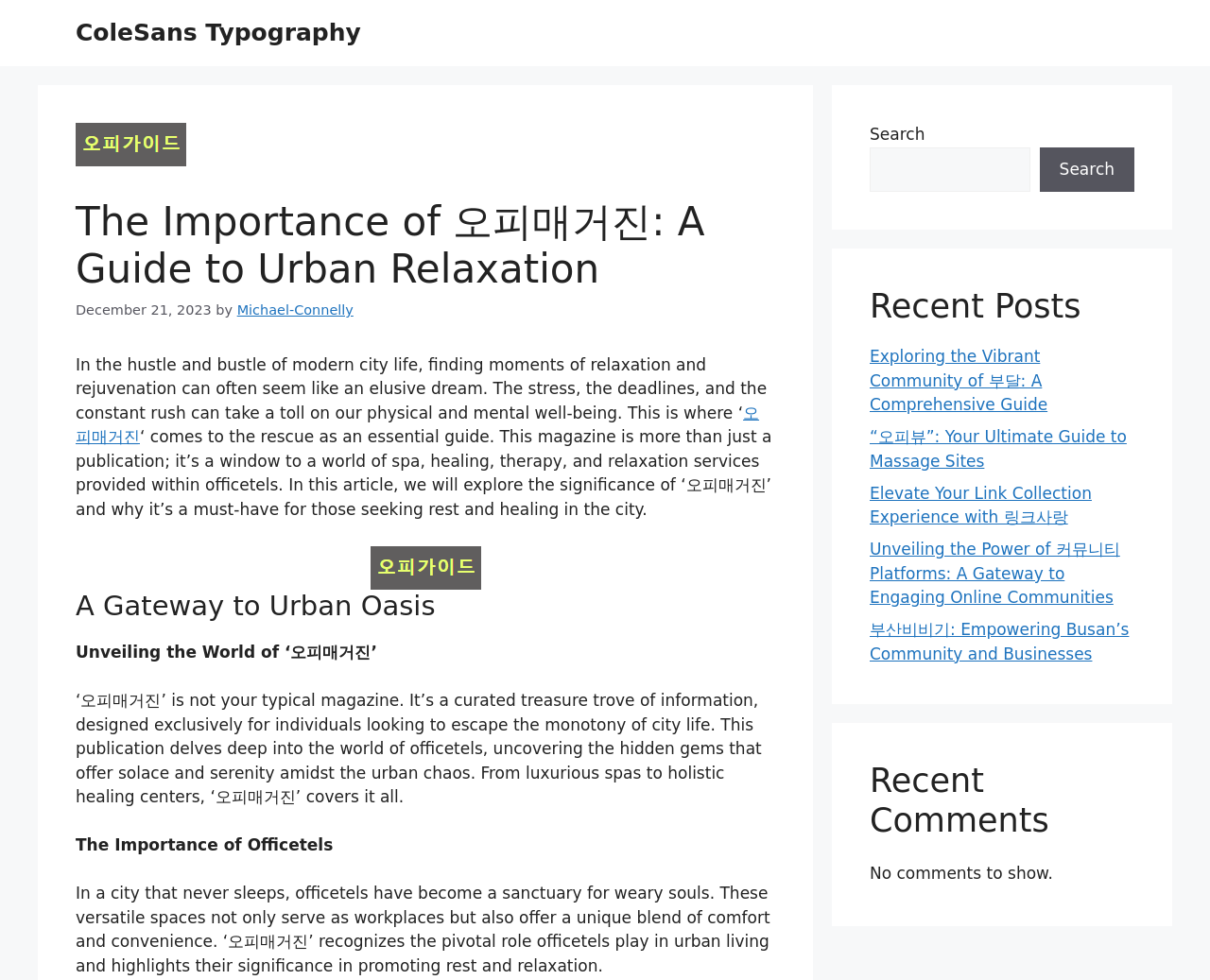What is the purpose of officetels?
Provide a one-word or short-phrase answer based on the image.

Sanctuary for weary souls